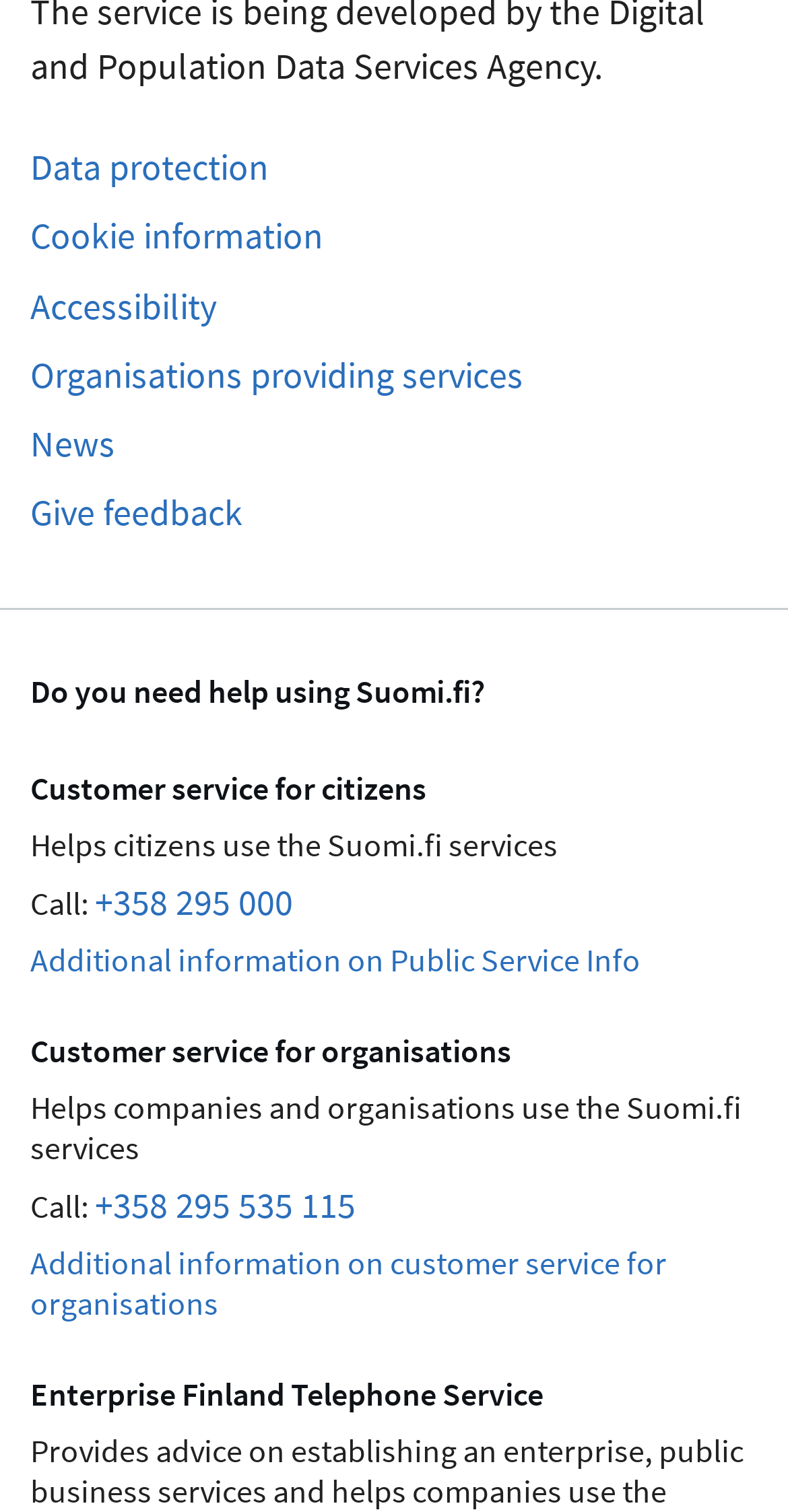Locate the bounding box coordinates of the region to be clicked to comply with the following instruction: "Give feedback". The coordinates must be four float numbers between 0 and 1, in the form [left, top, right, bottom].

[0.038, 0.316, 0.308, 0.362]